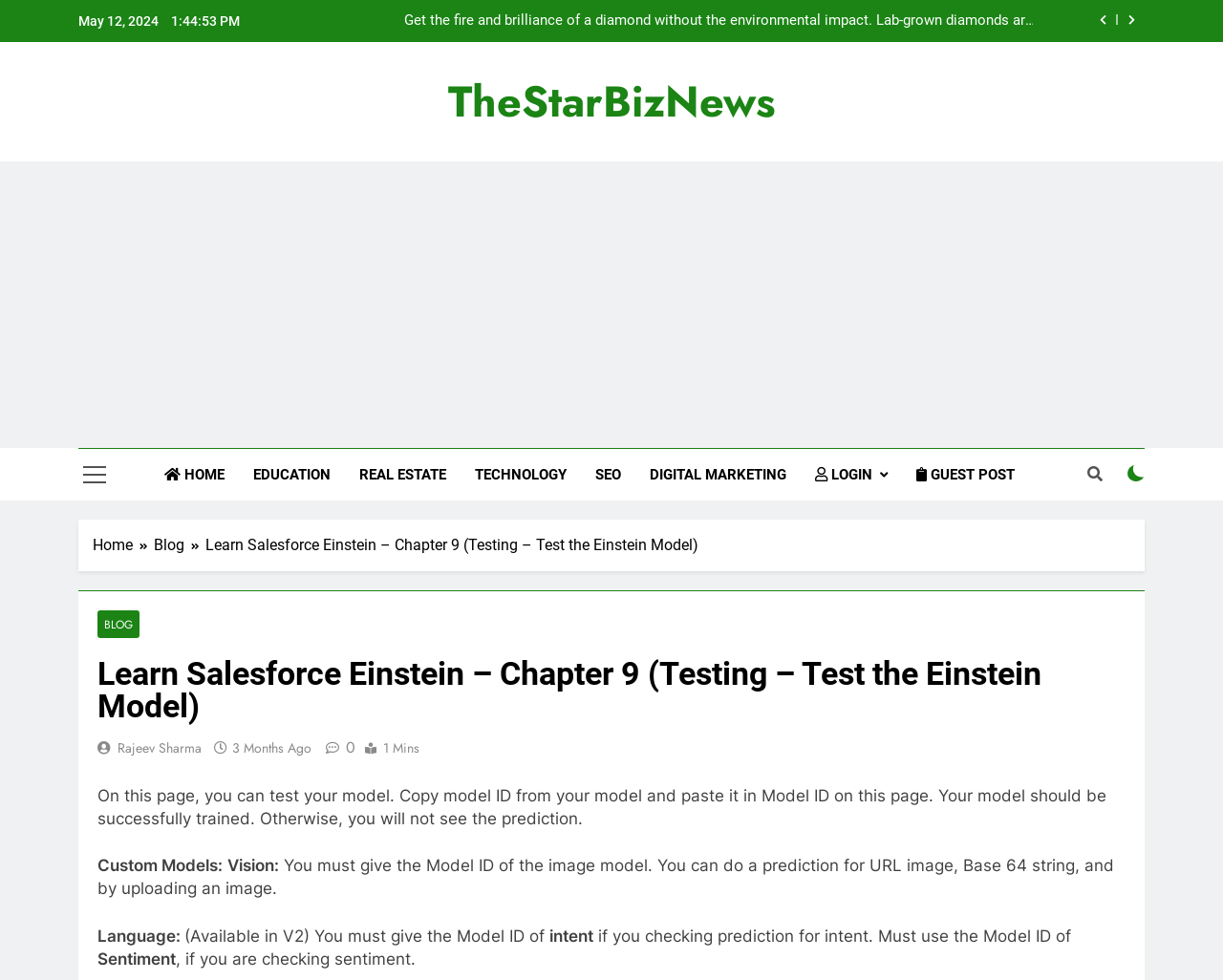Produce an extensive caption that describes everything on the webpage.

This webpage is about learning Salesforce Einstein, specifically Chapter 9, which focuses on testing the Einstein model. At the top left, there is a date "May 12, 2024" and a time "1:44:54 PM". On the top right, there are two buttons with icons. Below the date and time, there is a link to "TheStarBizNews". 

On the top section of the page, there is a horizontal navigation menu with links to "HOME", "EDUCATION", "REAL ESTATE", "TECHNOLOGY", "SEO", "DIGITAL MARKETING", "LOGIN", and "GUEST POST". 

Below the navigation menu, there is an iframe with an advertisement. On the left side, there is a vertical navigation menu with links to "Home" and "Blog". 

The main content of the page is divided into sections. The first section has a heading "Learn Salesforce Einstein – Chapter 9 (Testing – Test the Einstein Model)" and a subheading "BLOG" with the author's name "Rajeev Sharma" and the time "3 Months Ago". There are also links to share the article and a comment section.

The main content of the page explains how to test the Einstein model, with instructions on copying the model ID and pasting it on the page. There are also sections explaining custom models, vision, language, intent, and sentiment. Each section has a brief description and instructions on how to use the model.